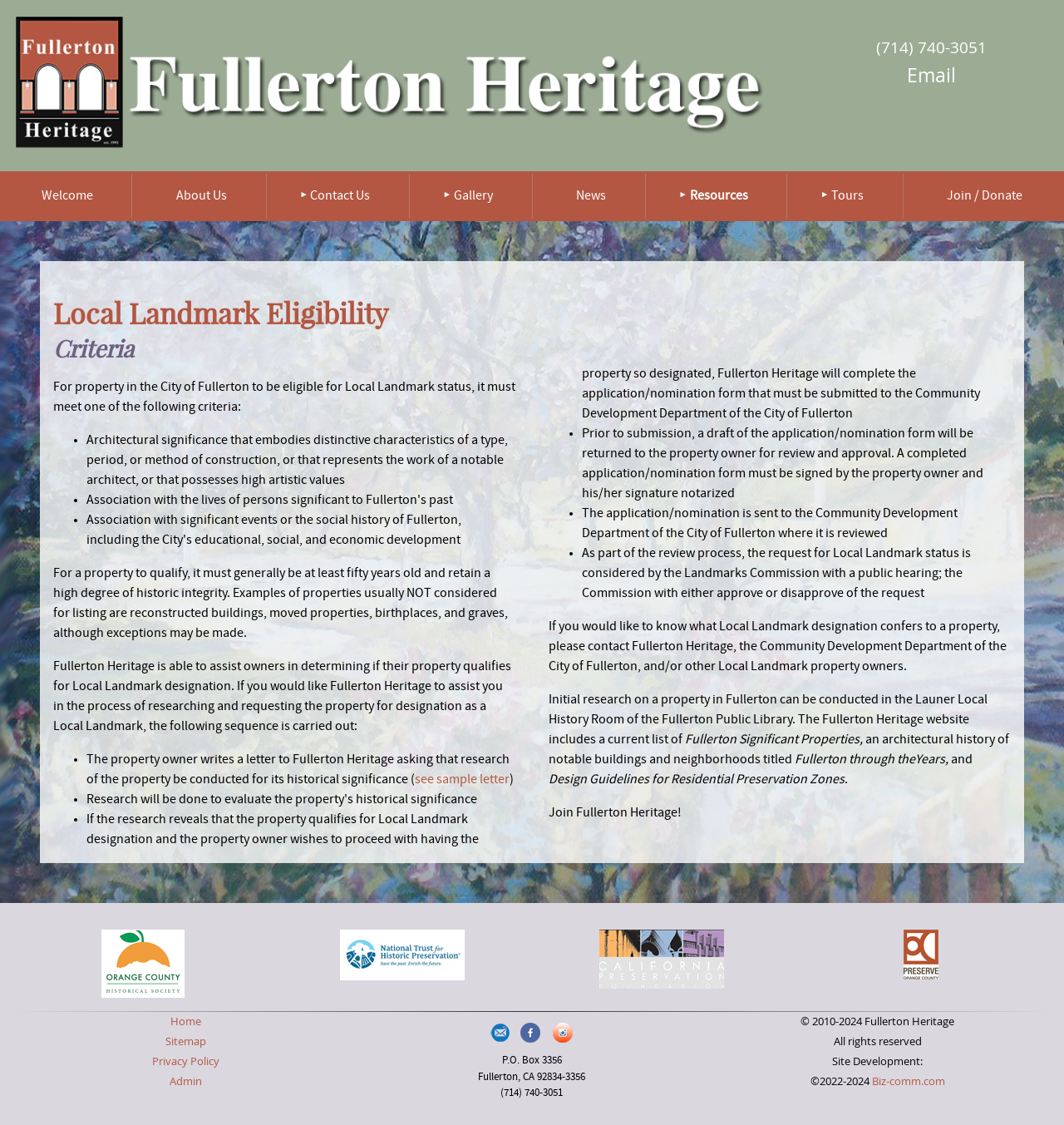Based on the image, provide a detailed and complete answer to the question: 
What is the name of the document that provides guidelines for residential preservation zones?

I found the answer by reading the section that lists the resources available for researching a property's historical significance. It mentions a document titled 'Design Guidelines for Residential Preservation Zones'.